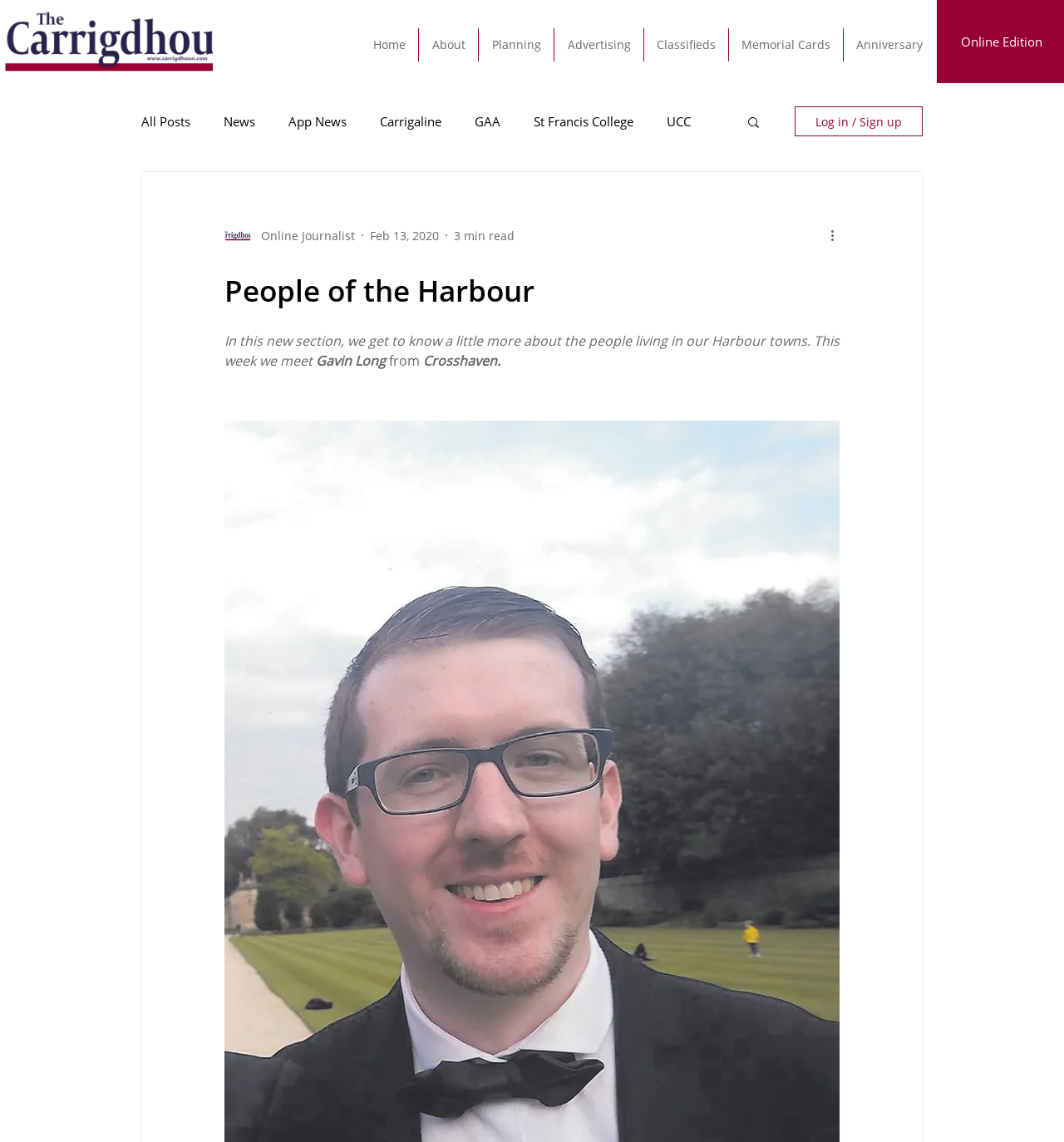Locate the bounding box coordinates of the clickable area to execute the instruction: "Log in or sign up". Provide the coordinates as four float numbers between 0 and 1, represented as [left, top, right, bottom].

[0.747, 0.093, 0.867, 0.119]